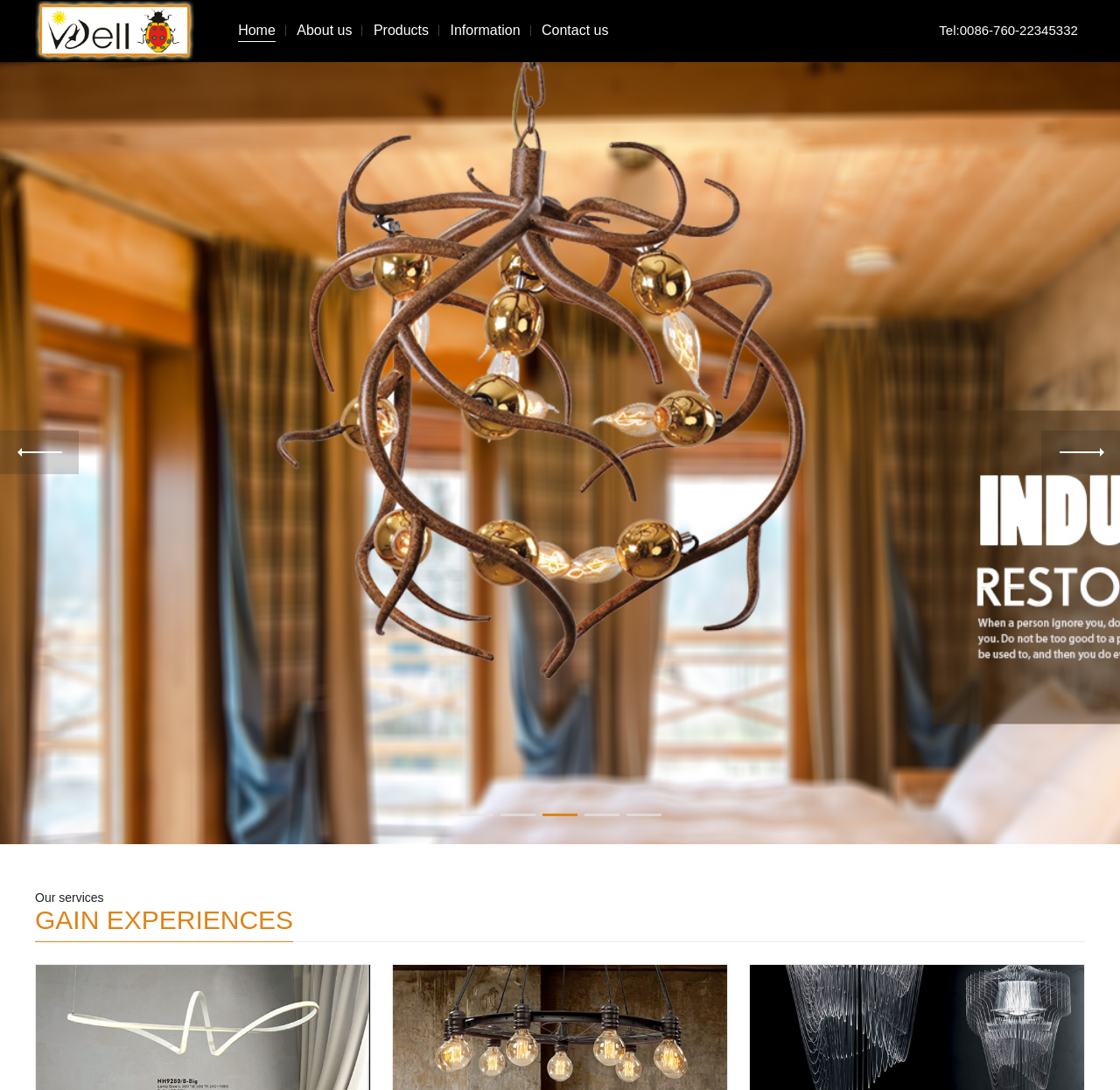Extract the bounding box coordinates of the UI element described by: "About us". The coordinates should include four float numbers ranging from 0 to 1, e.g., [left, top, right, bottom].

[0.265, 0.021, 0.314, 0.038]